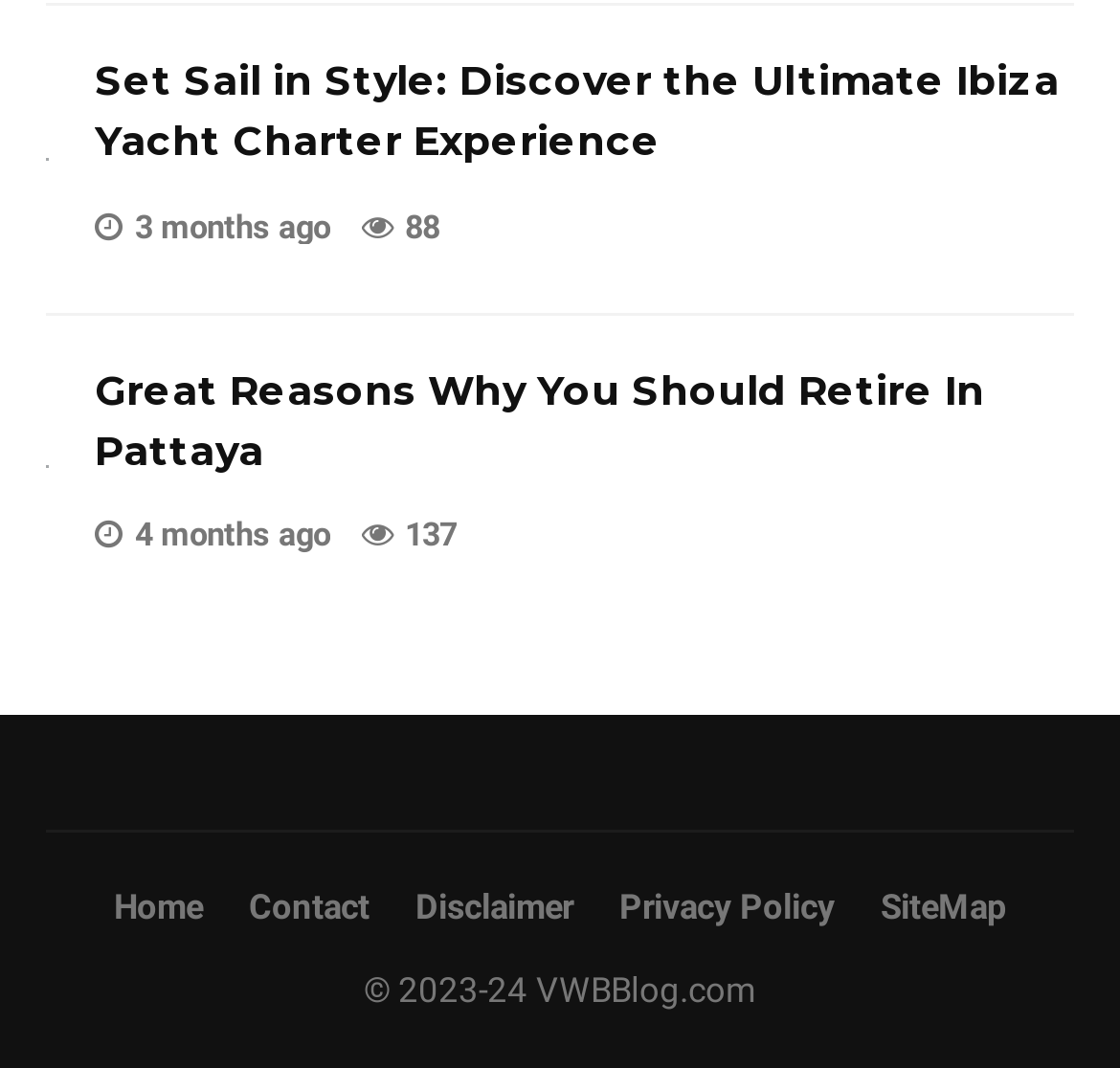How many months ago was the second article published?
Using the image, elaborate on the answer with as much detail as possible.

The second article has a StaticText element '4 months ago' which indicates the time of publication.